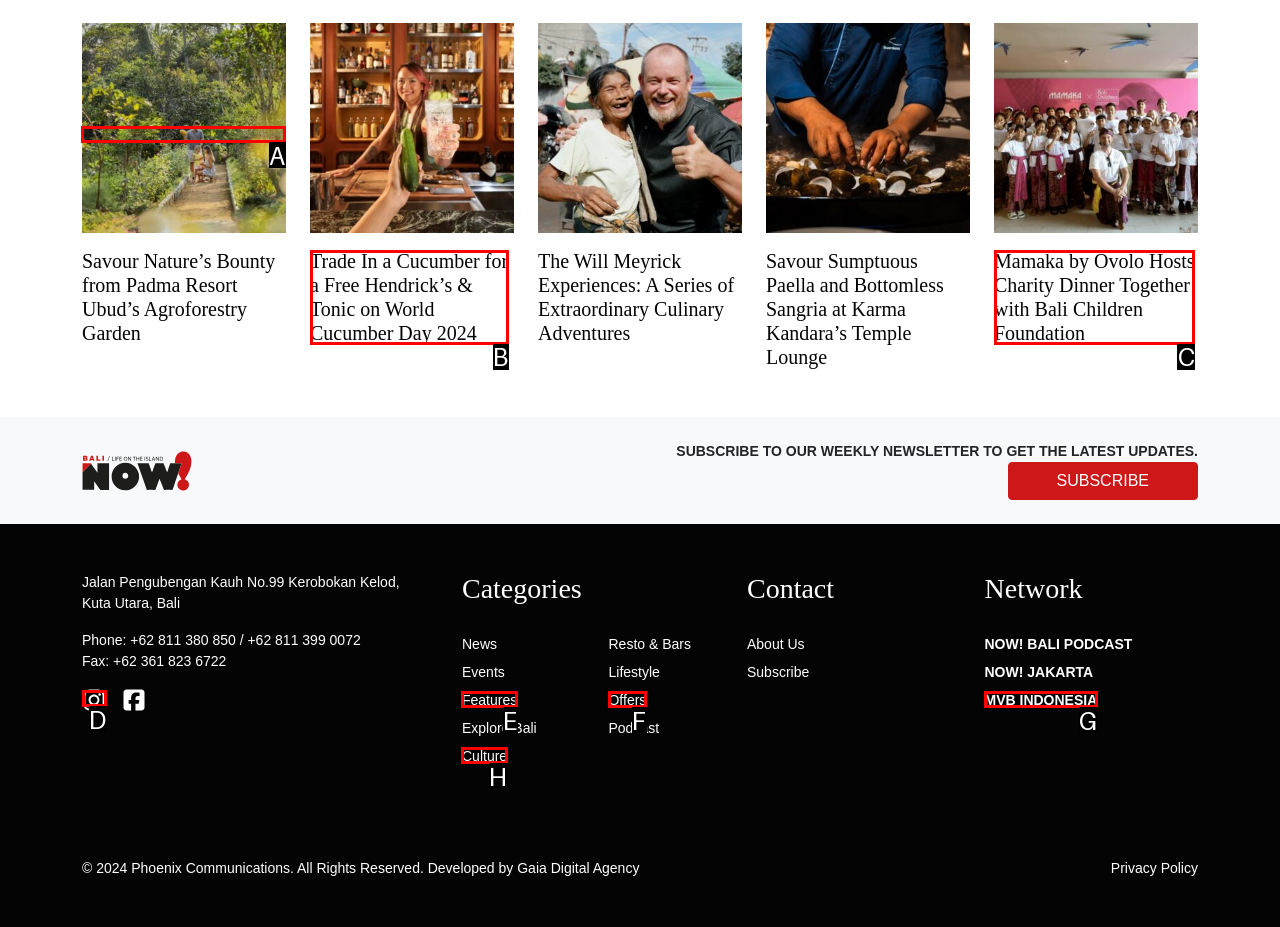Find the HTML element to click in order to complete this task: View SERVICES
Answer with the letter of the correct option.

None